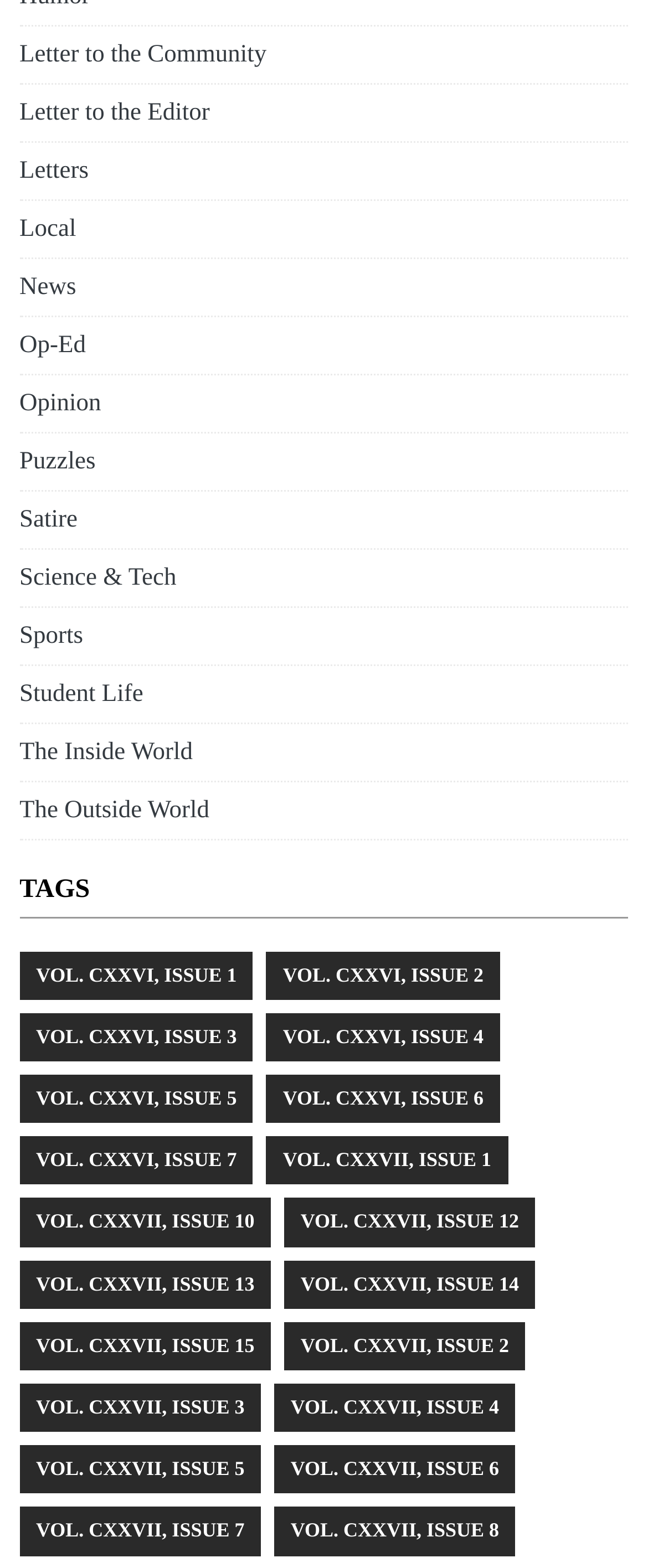Please provide a brief answer to the question using only one word or phrase: 
What category is 'Science & Tech' under?

News